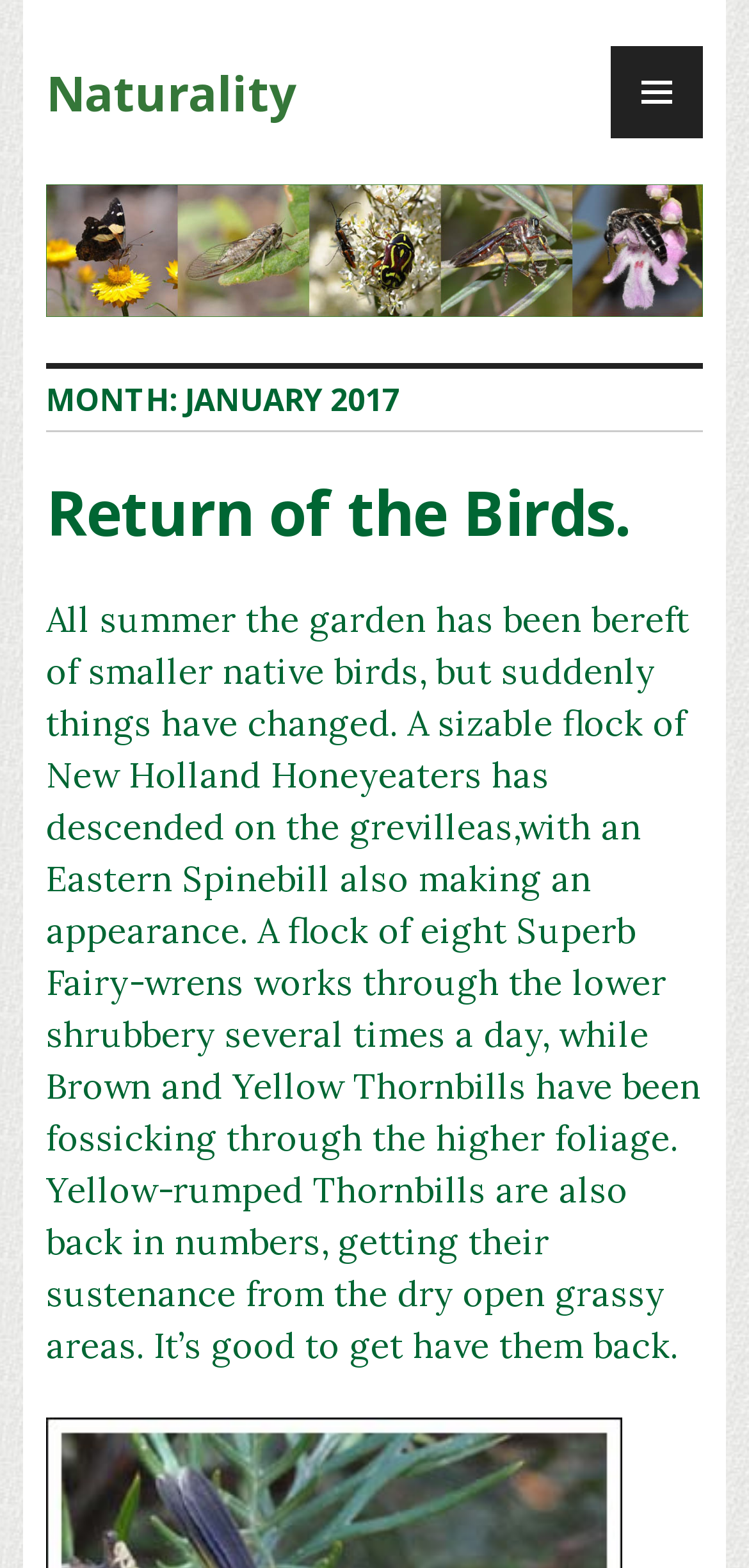Please use the details from the image to answer the following question comprehensively:
What is the color of the background?

I analyzed the bounding box coordinates of the elements and found that the text and other elements have a white background, which suggests that the overall background color of the webpage is white.